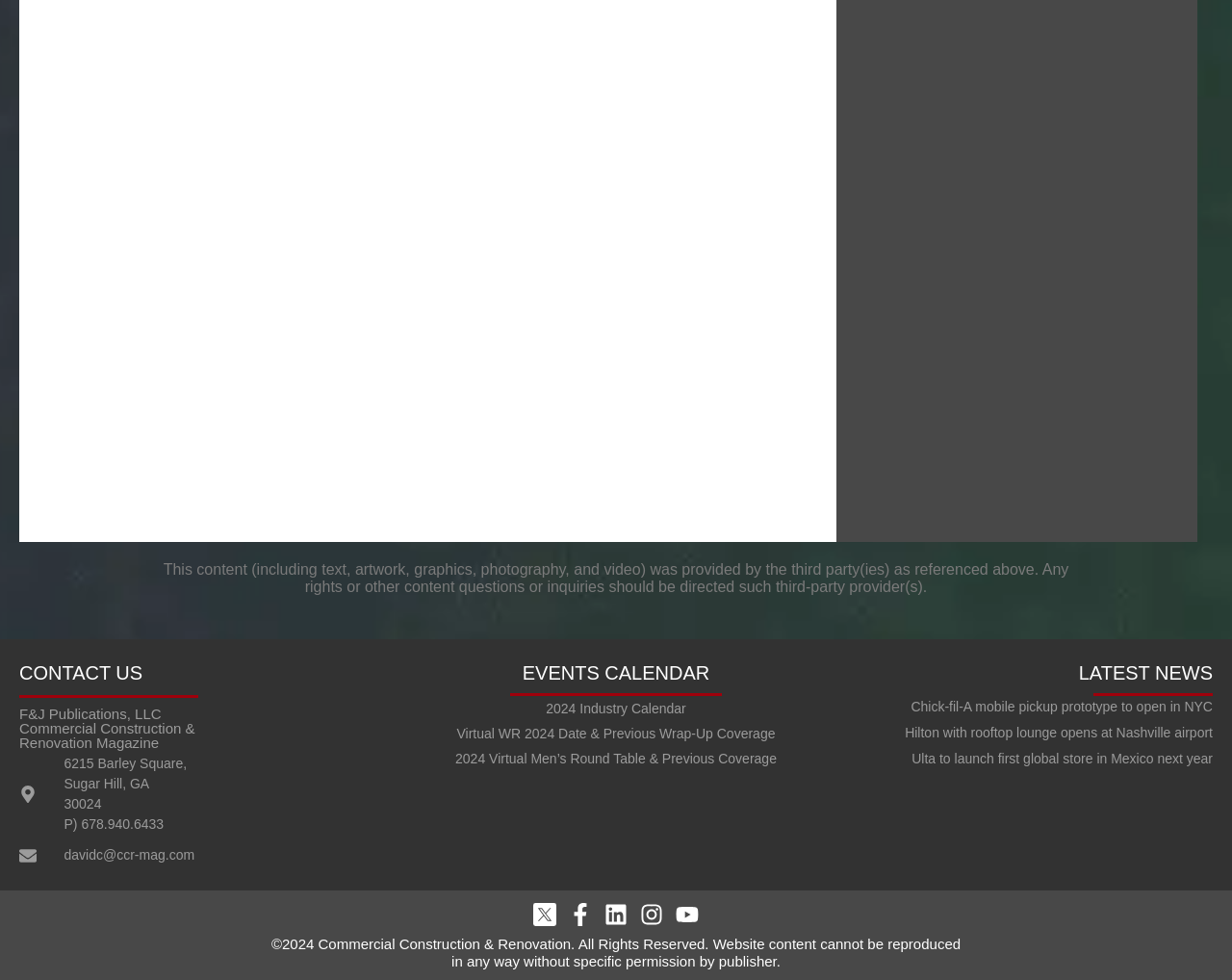What is the phone number of the publication?
Using the image, provide a detailed and thorough answer to the question.

The phone number can be found in the static text element located below the address, which provides the phone number in the format 'P) 678.940.6433'.